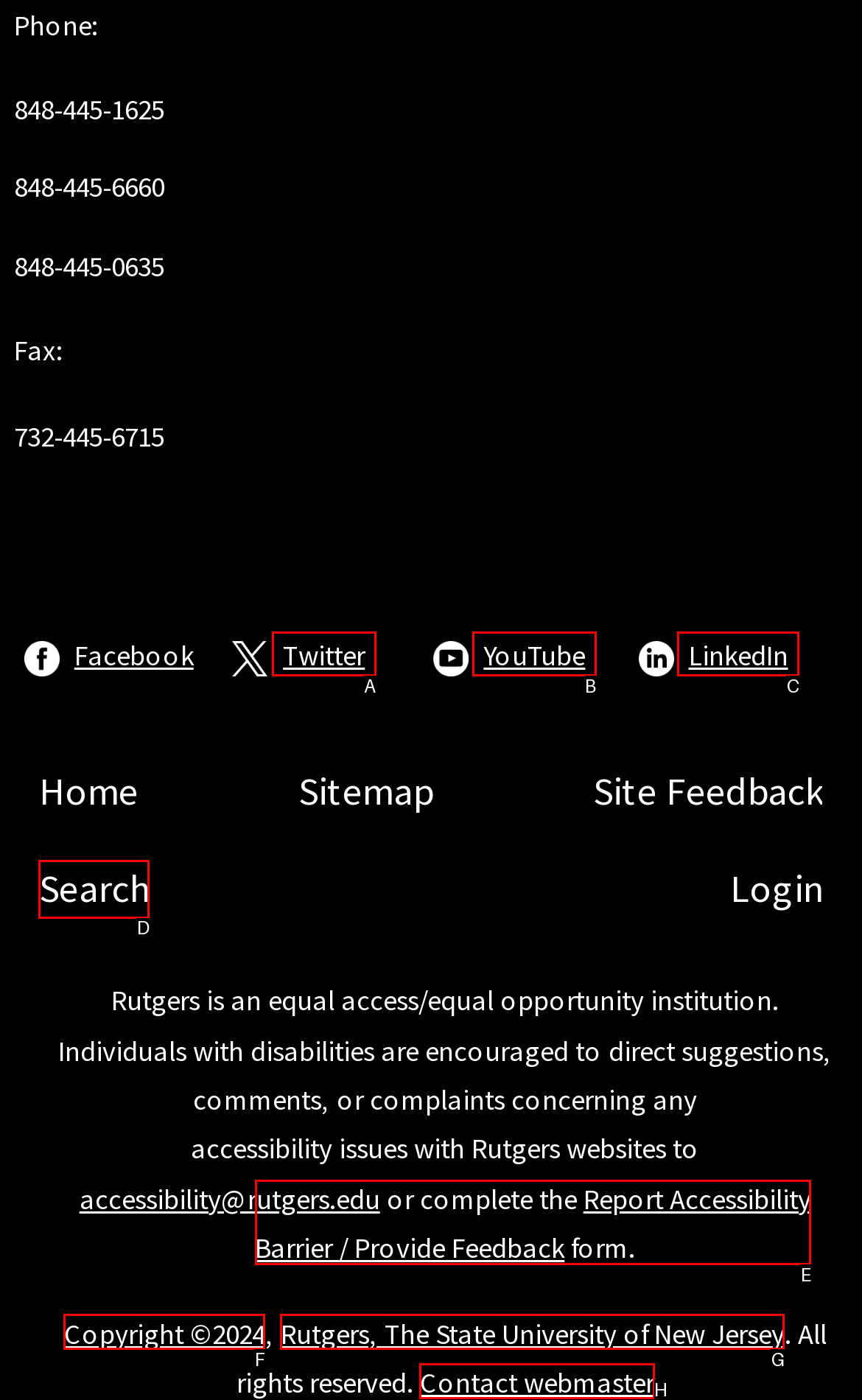Choose the UI element you need to click to carry out the task: Contact webmaster.
Respond with the corresponding option's letter.

H